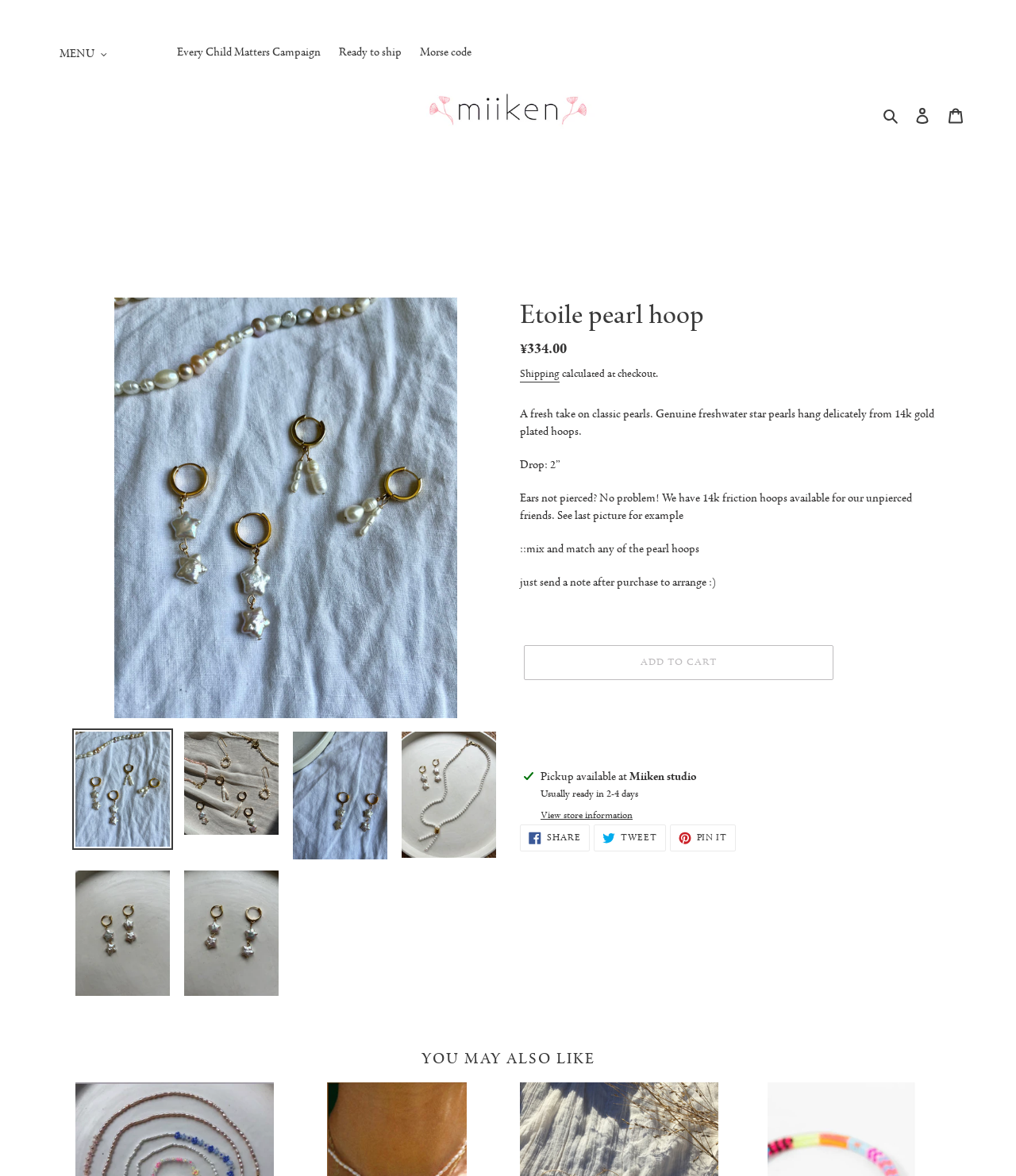Determine the bounding box coordinates of the section I need to click to execute the following instruction: "Add to cart". Provide the coordinates as four float numbers between 0 and 1, i.e., [left, top, right, bottom].

[0.516, 0.548, 0.82, 0.578]